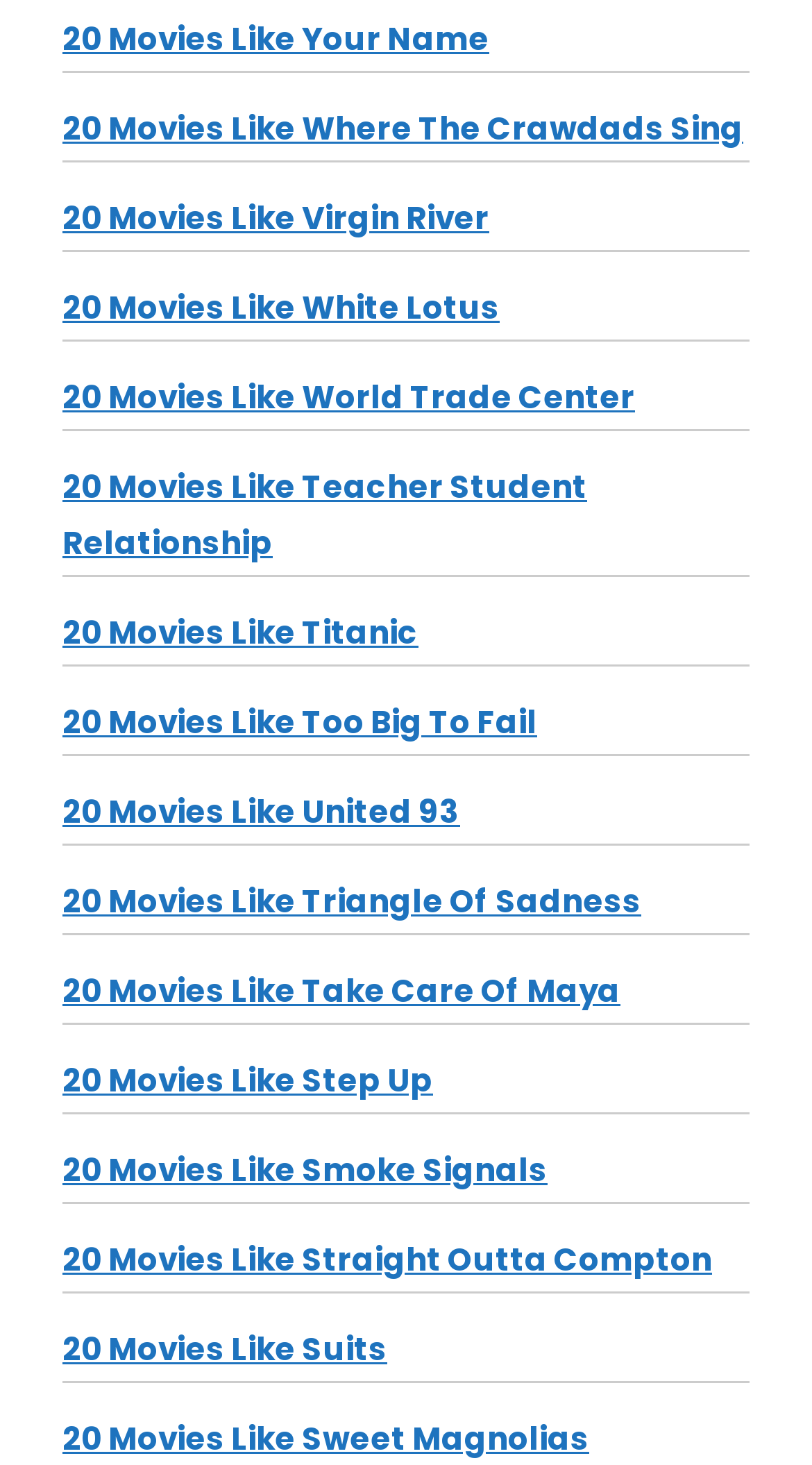Show the bounding box coordinates of the region that should be clicked to follow the instruction: "browse movies like Step Up."

[0.077, 0.723, 0.533, 0.753]